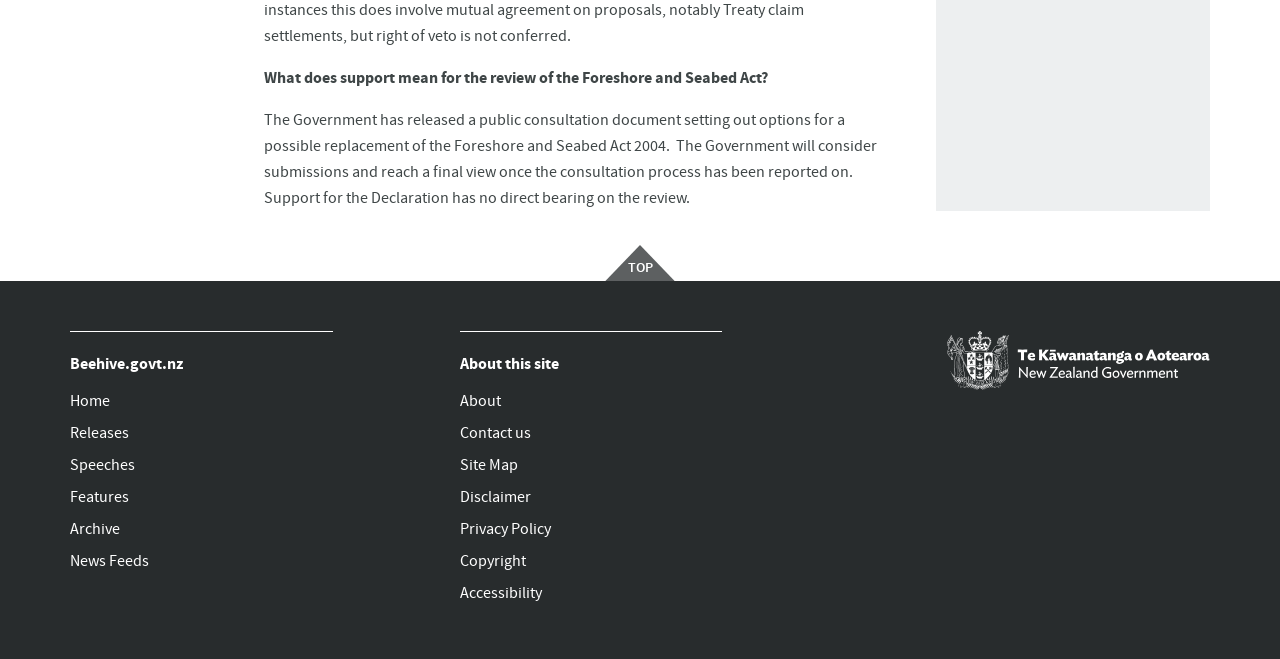Please locate the bounding box coordinates of the region I need to click to follow this instruction: "check the news feeds".

[0.055, 0.827, 0.26, 0.876]